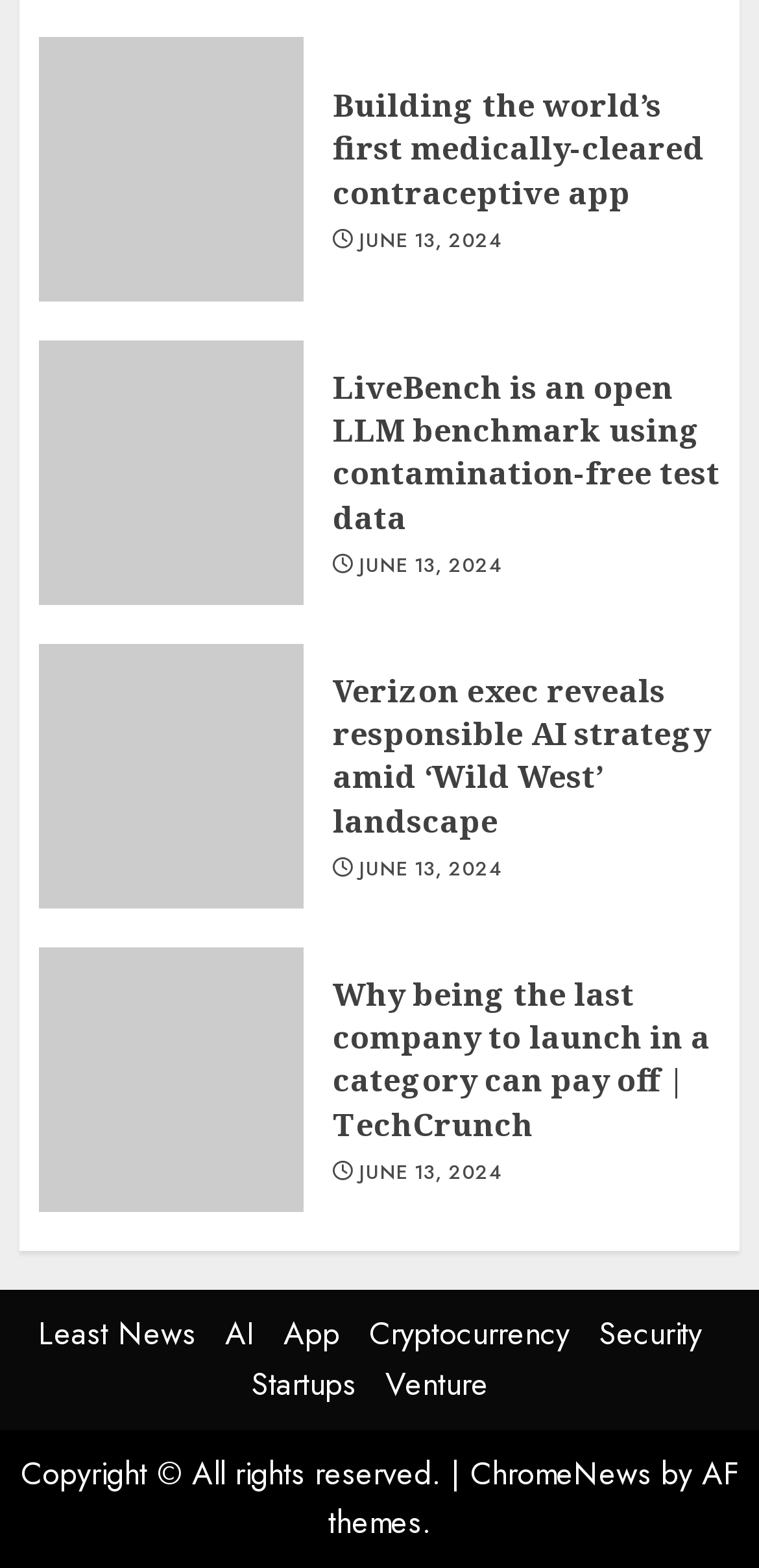What is the date of the news articles?
Using the details shown in the screenshot, provide a comprehensive answer to the question.

The date of the news articles can be found in the links below each heading, which are 'JUNE 13, 2024'.